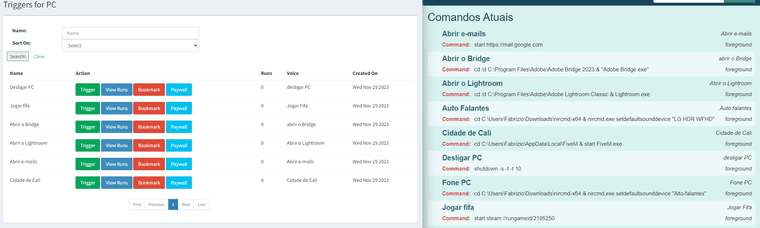Respond to the following question with a brief word or phrase:
What information is provided about each command?

Action type, status, and creation date